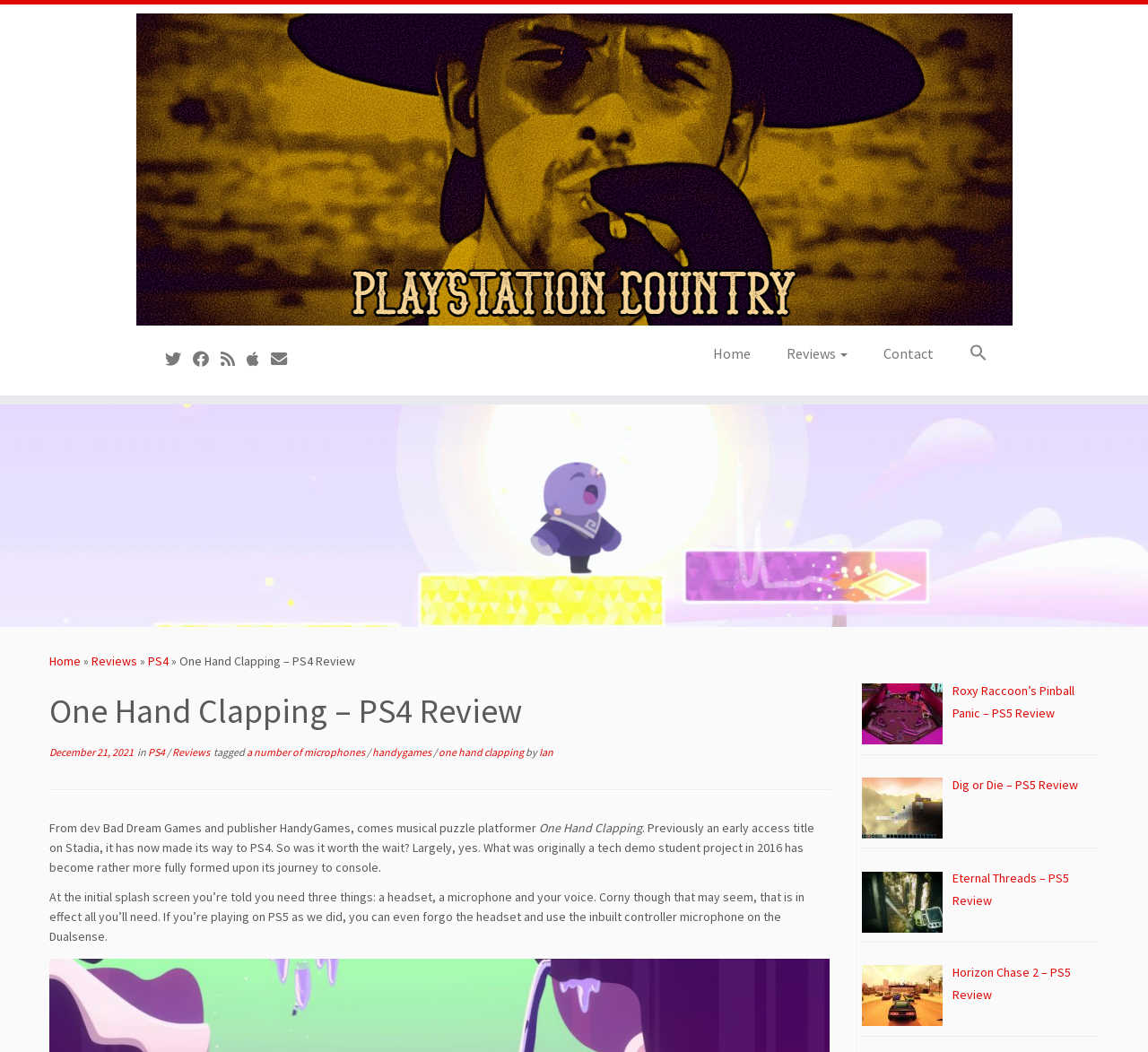Please locate the bounding box coordinates of the region I need to click to follow this instruction: "Check out the review of Roxy Raccoon’s Pinball Panic".

[0.829, 0.649, 0.936, 0.685]